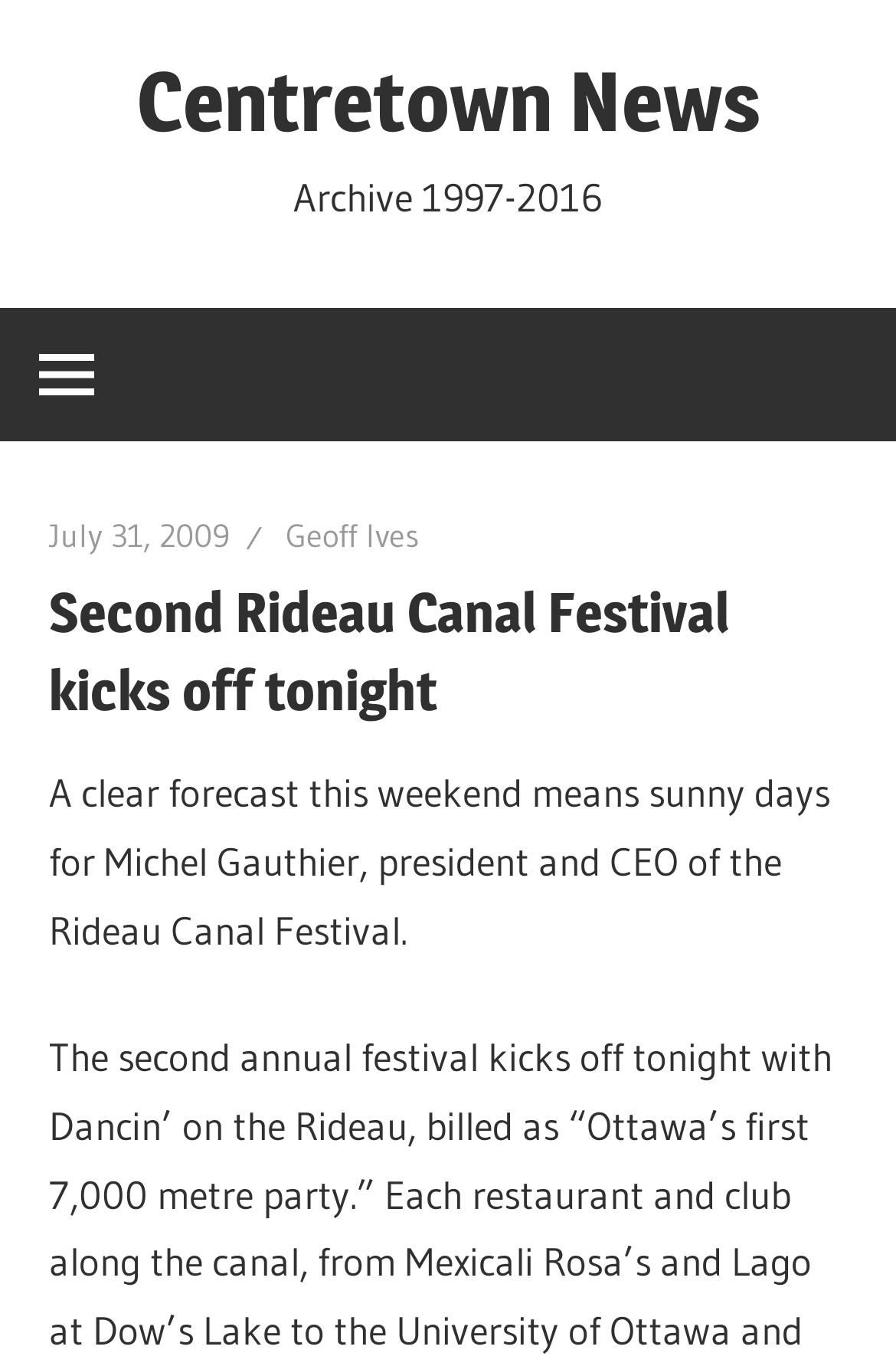Please find and report the primary heading text from the webpage.

Second Rideau Canal Festival kicks off tonight